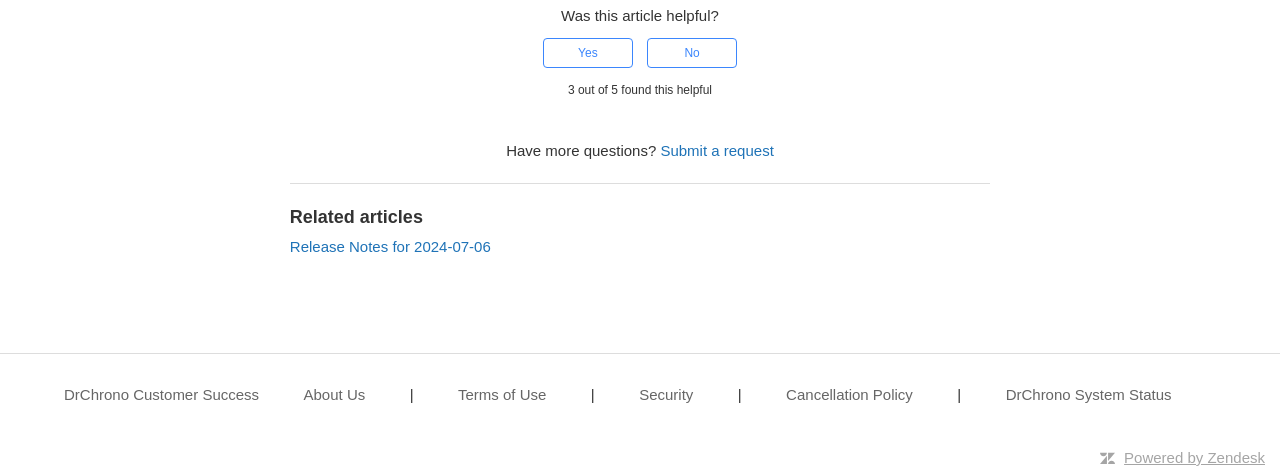Please find the bounding box for the following UI element description. Provide the coordinates in (top-left x, top-left y, bottom-right x, bottom-right y) format, with values between 0 and 1: Yes

[0.424, 0.079, 0.494, 0.143]